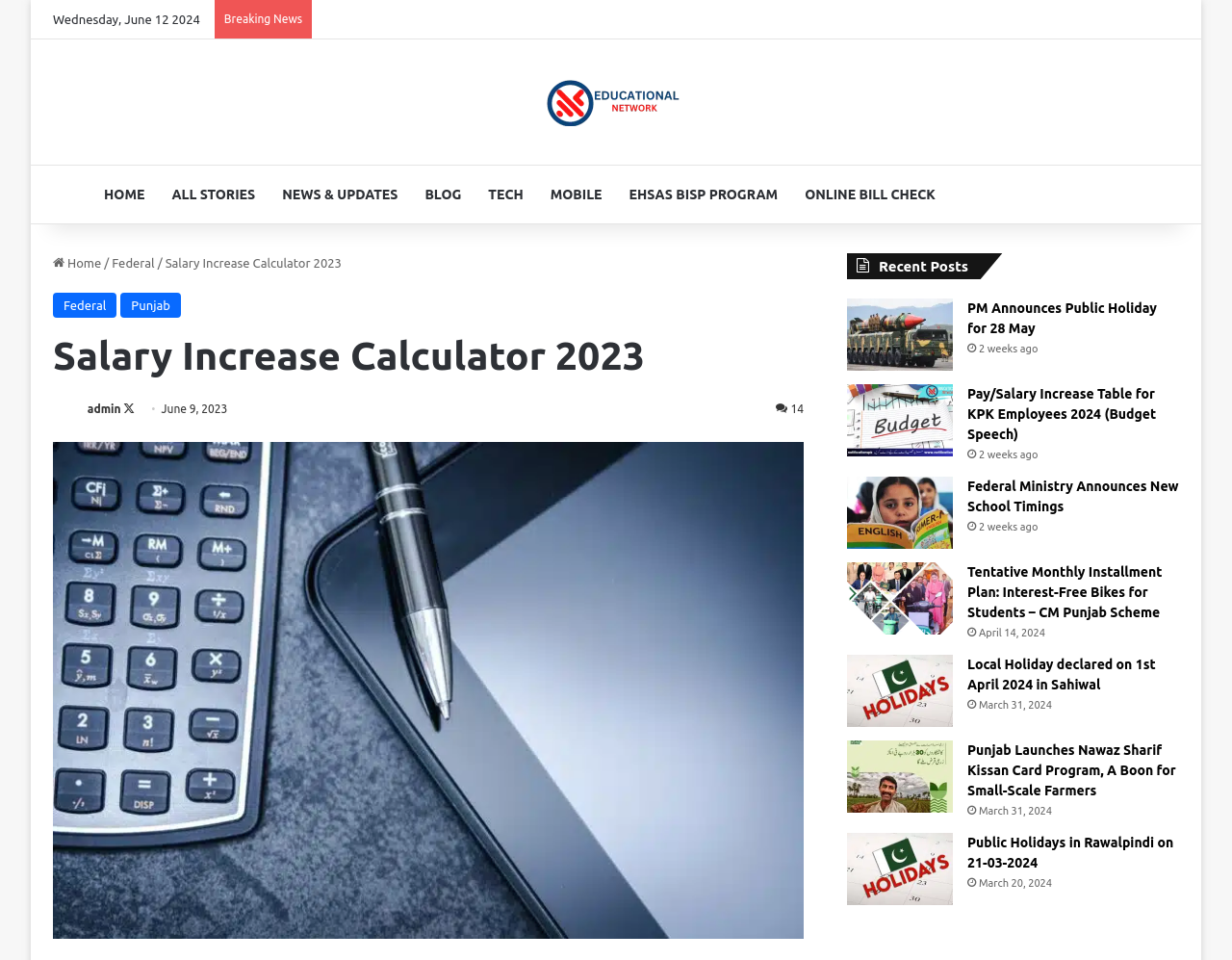What is the category of the news article 'Tentative Monthly Installment Plan: Interest-Free Bikes for Students – CM Punjab Scheme'?
Please provide an in-depth and detailed response to the question.

I analyzed the content of the news article and determined that it falls under the category of education, as it discusses a scheme related to students and bikes.